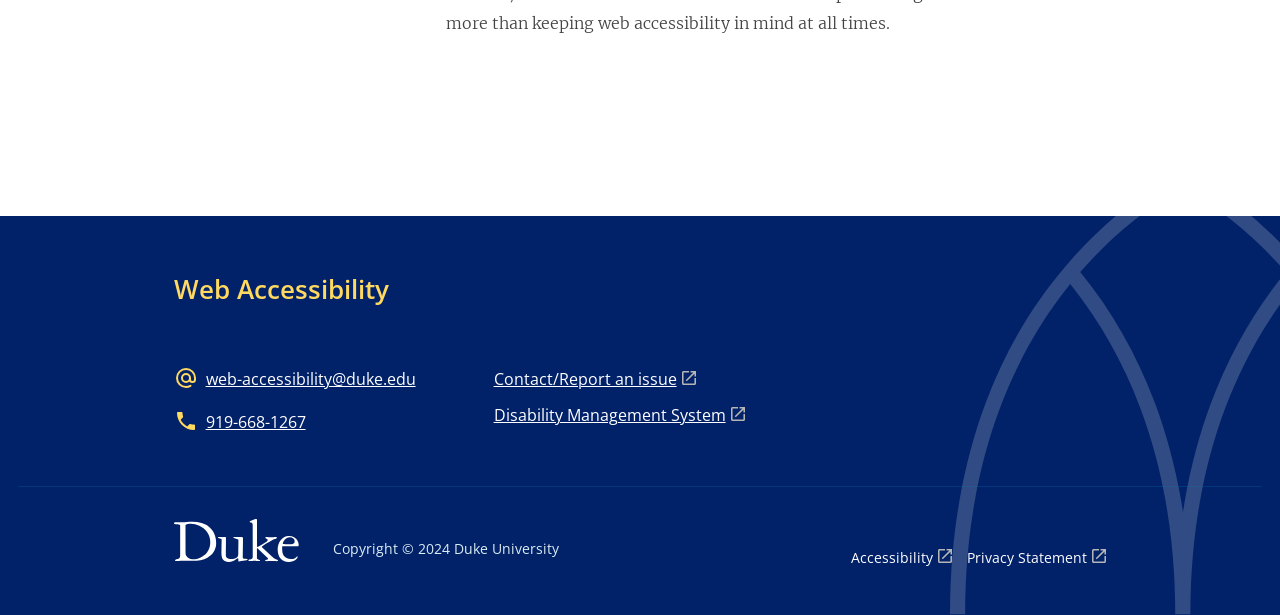Please identify the bounding box coordinates of the element I should click to complete this instruction: 'Click on Web Accessibility'. The coordinates should be given as four float numbers between 0 and 1, like this: [left, top, right, bottom].

[0.136, 0.44, 0.304, 0.499]